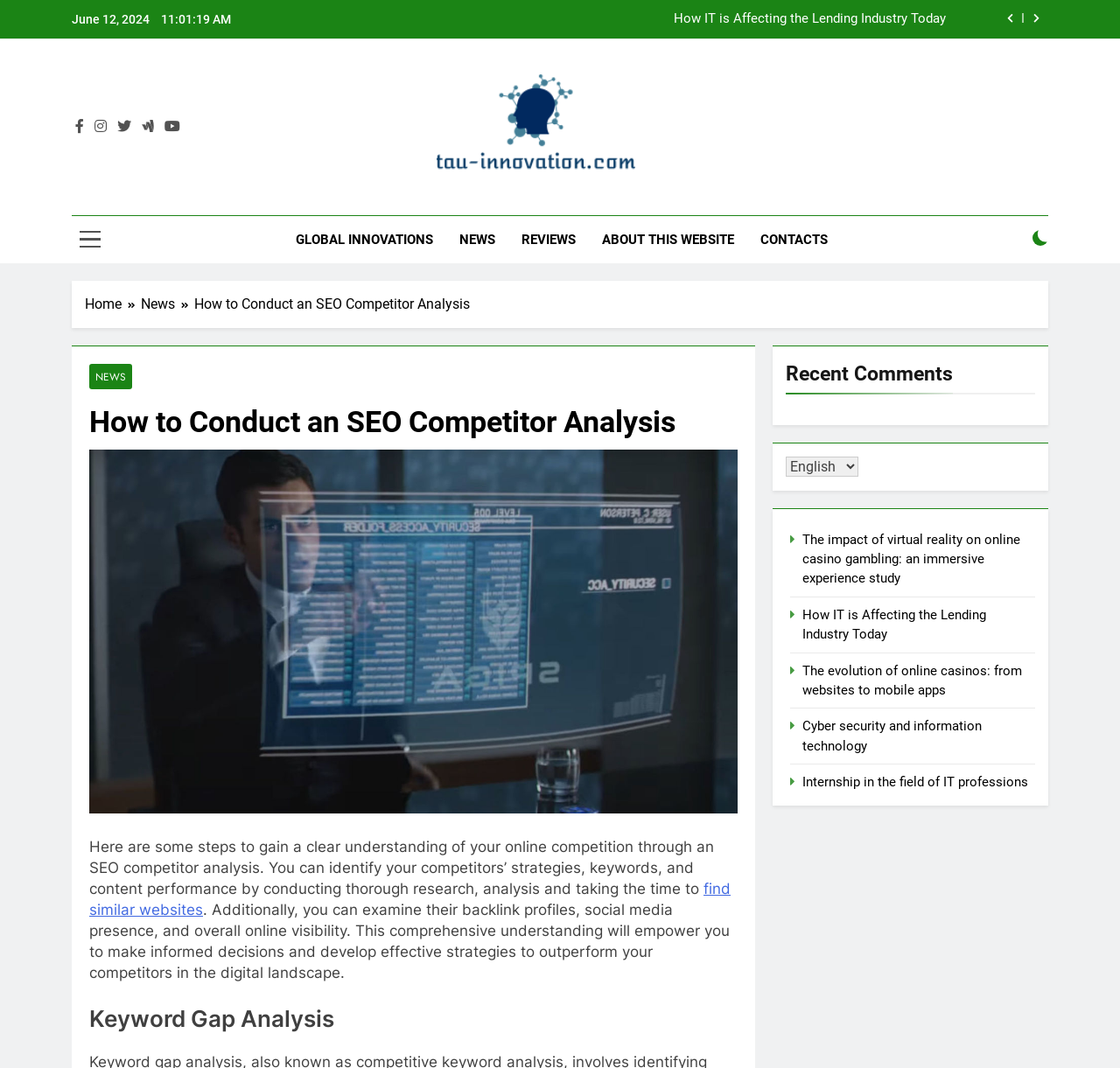Please determine the bounding box coordinates of the clickable area required to carry out the following instruction: "Read the recent comments". The coordinates must be four float numbers between 0 and 1, represented as [left, top, right, bottom].

[0.702, 0.336, 0.924, 0.369]